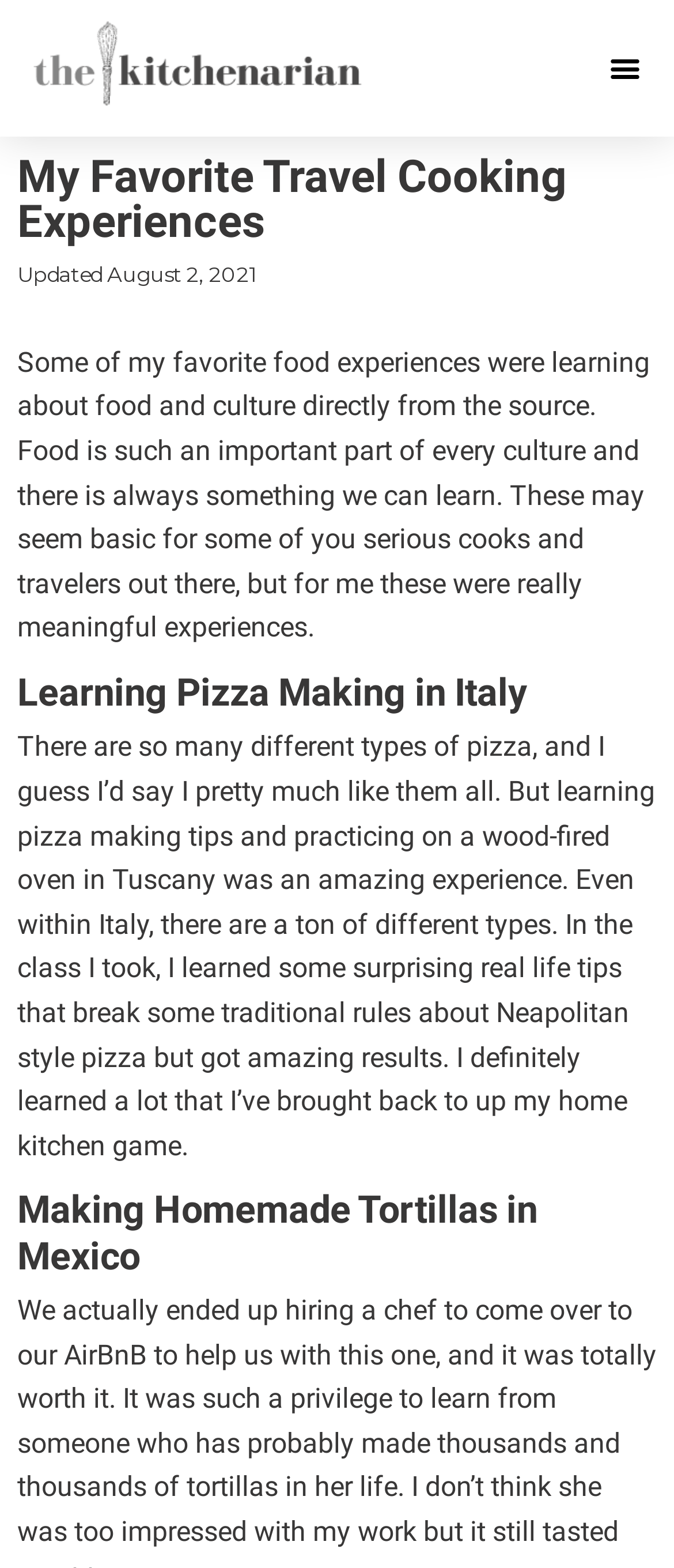Use a single word or phrase to answer the question: What is the topic of the first food experience mentioned?

pizza making